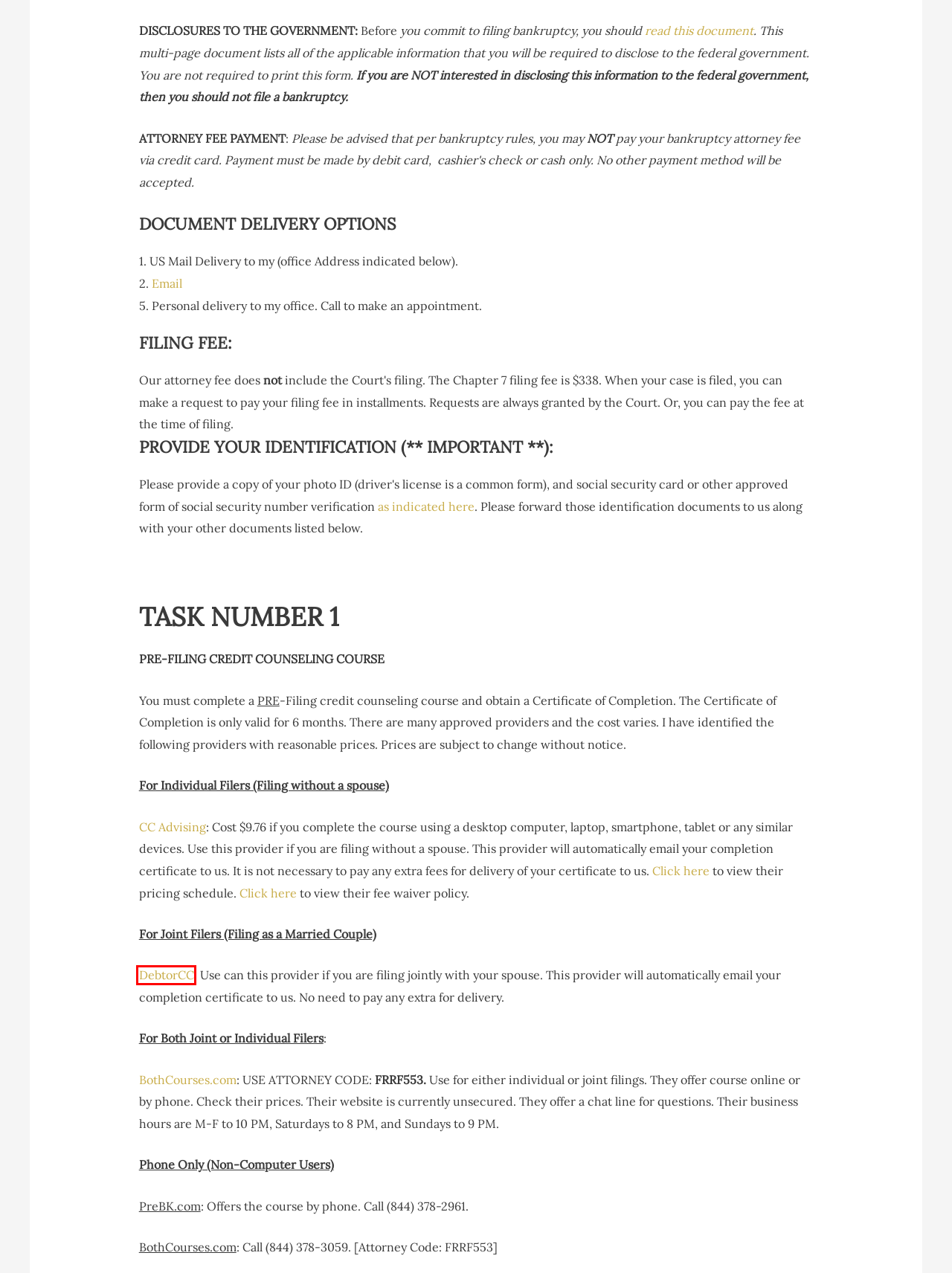After examining the screenshot of a webpage with a red bounding box, choose the most accurate webpage description that corresponds to the new page after clicking the element inside the red box. Here are the candidates:
A. Pricing Schedule - CC Advising
B. REAL ESTATE TRANSACTIONS - Attorney Robert Flessas
C. Chapter 7 Bankruptcy - Attorney Robert Flessas
D. Disclosure Form and Terms of Service - CC Advising
E. BothCourses.com
F. LawPay
G. EVICTIONS - Attorney Robert Flessas
H. Bankruptcy Course | DebtorCC.org

H